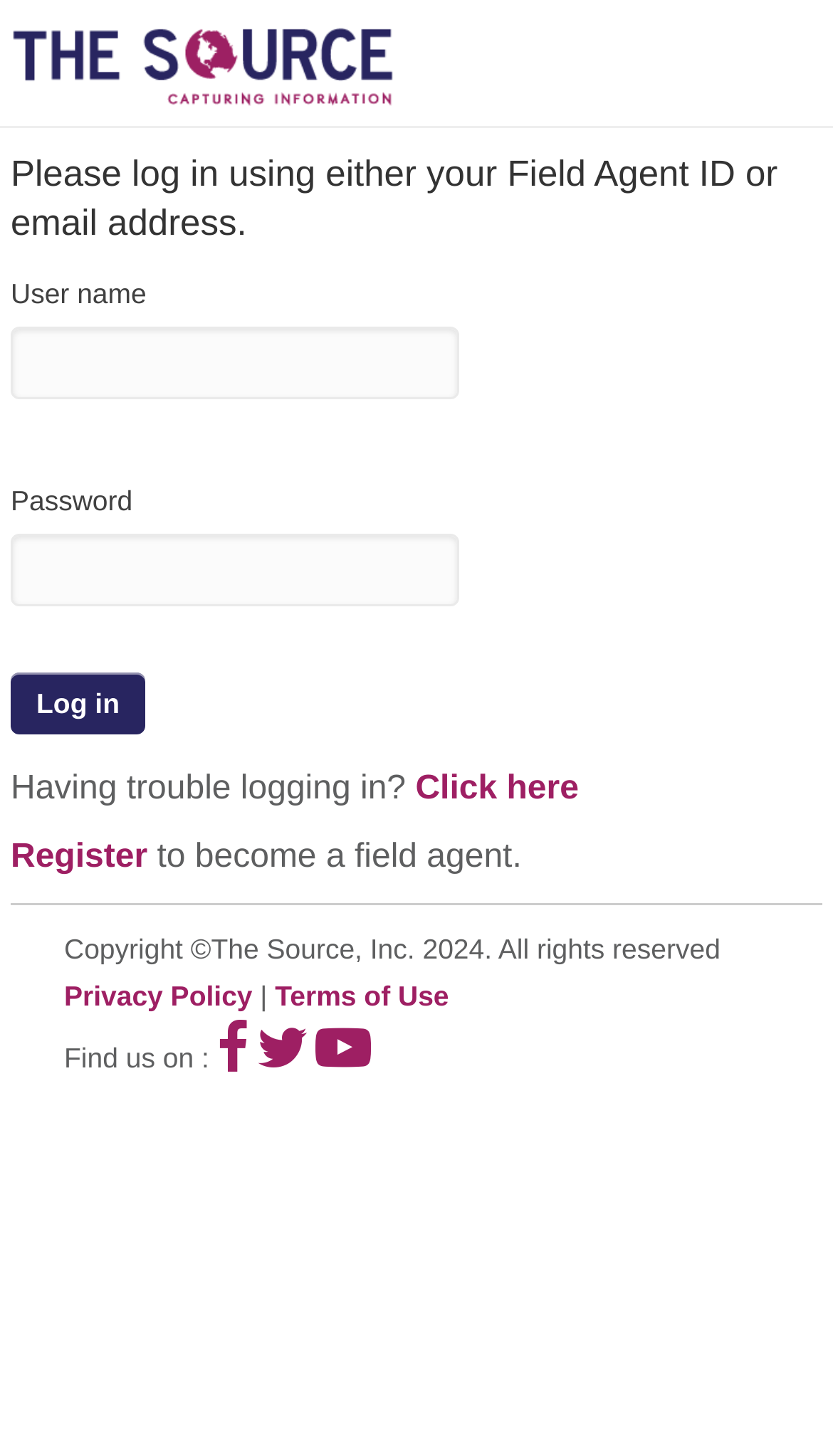Specify the bounding box coordinates of the area that needs to be clicked to achieve the following instruction: "Click register".

[0.013, 0.576, 0.177, 0.601]